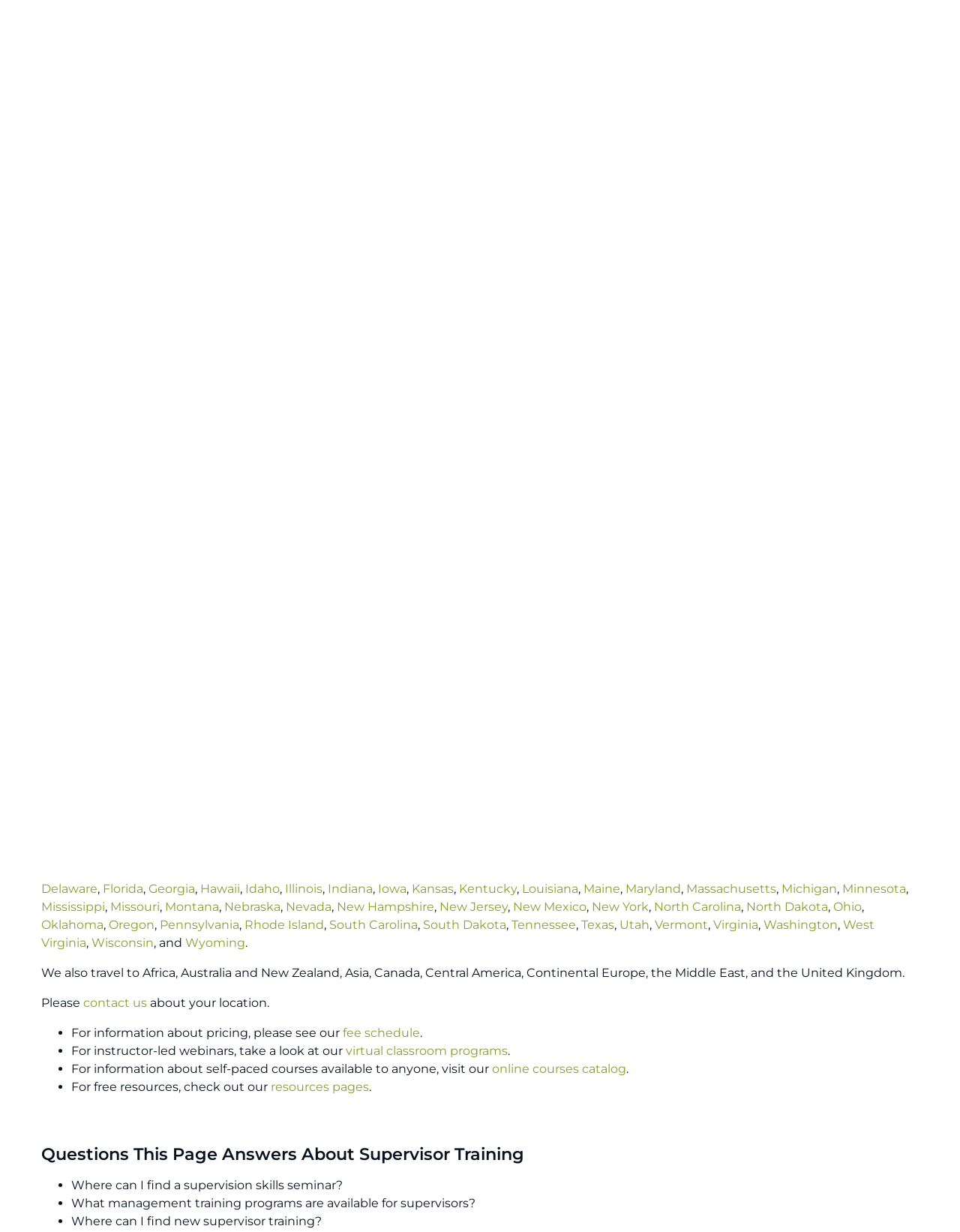Can I find information about self-paced courses on this webpage?
Based on the image, give a concise answer in the form of a single word or short phrase.

Yes